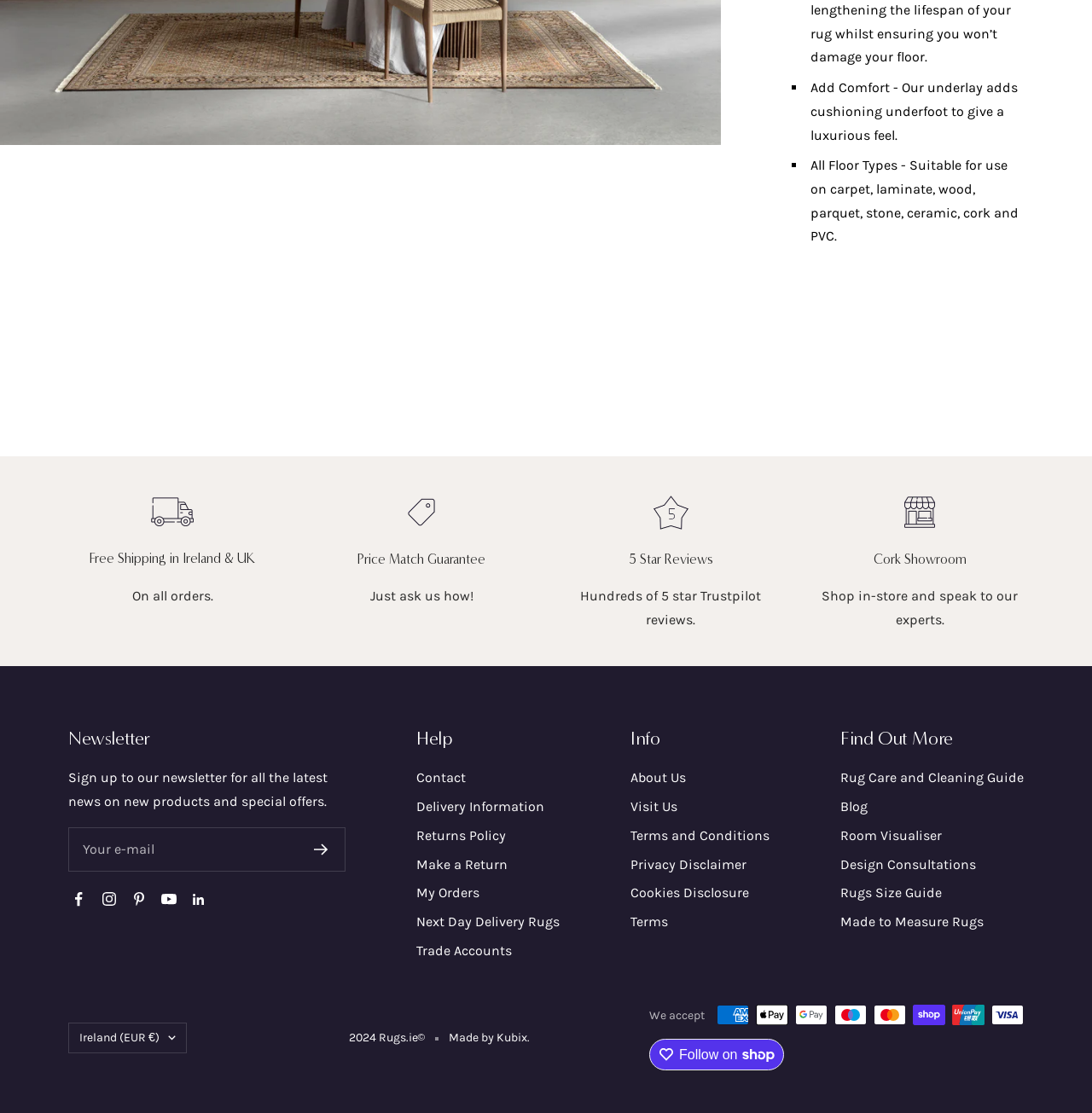Find the bounding box coordinates of the area to click in order to follow the instruction: "View terms and conditions".

[0.577, 0.74, 0.705, 0.761]